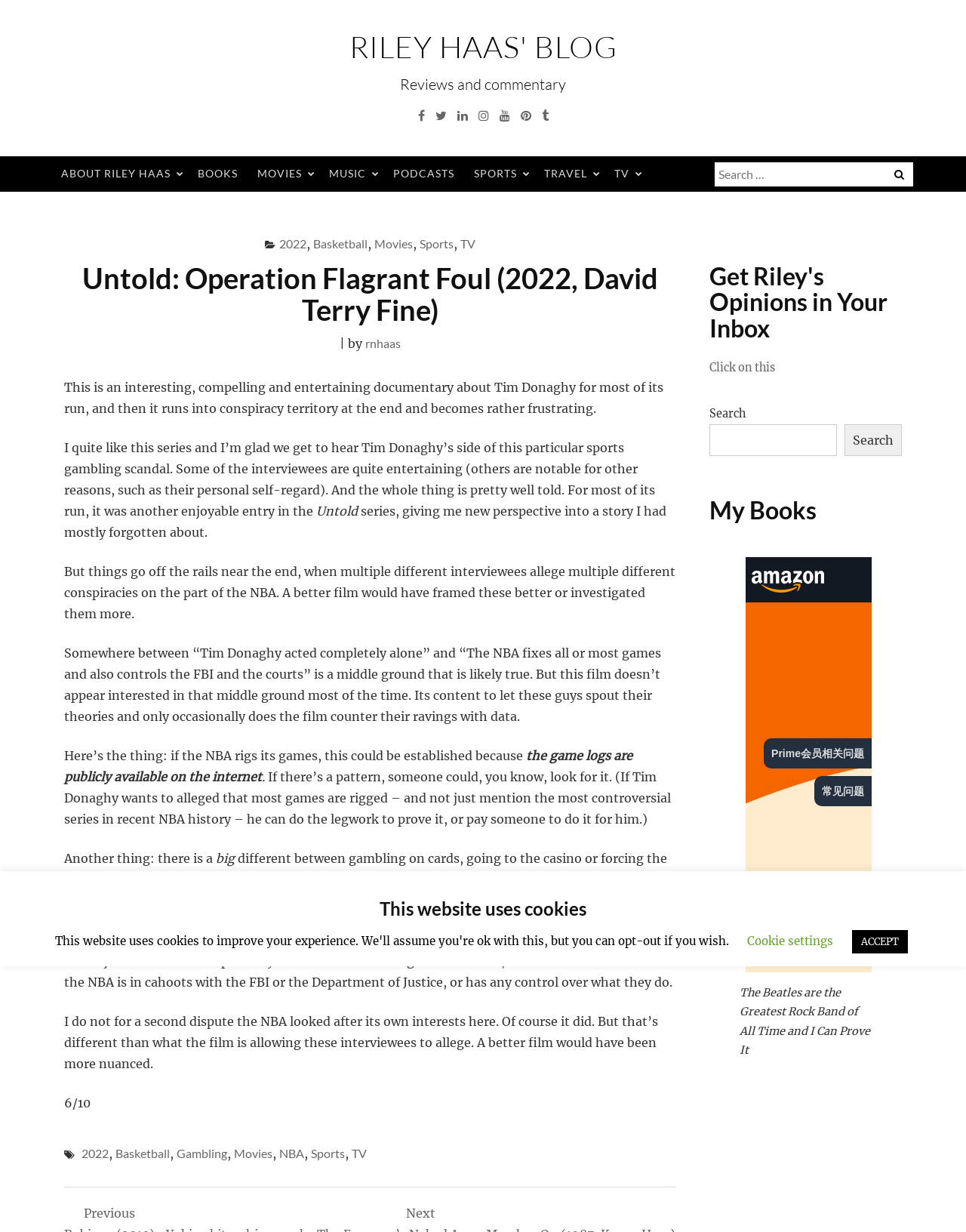Please find the top heading of the webpage and generate its text.

RILEY HAAS' BLOG